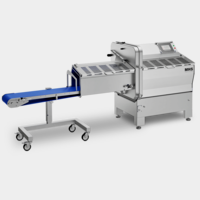Describe all the important aspects and features visible in the image.

The image showcases a high-tech food processing machine, specifically designed for slicing sausage or similar products. The equipment features a robust stainless steel body for durability and hygiene, complemented by a conveyor belt that extends outwards, facilitating the easy movement of products. 

On the top right, there is a control panel equipped with buttons and a display, allowing operators to adjust settings with precision. The machine is mounted on wheels, enabling mobility and flexibility within a manufacturing or processing environment. Its sleek design and efficient layout emphasize both functionality and modern engineering, making it an essential tool for industries focused on meat processing.